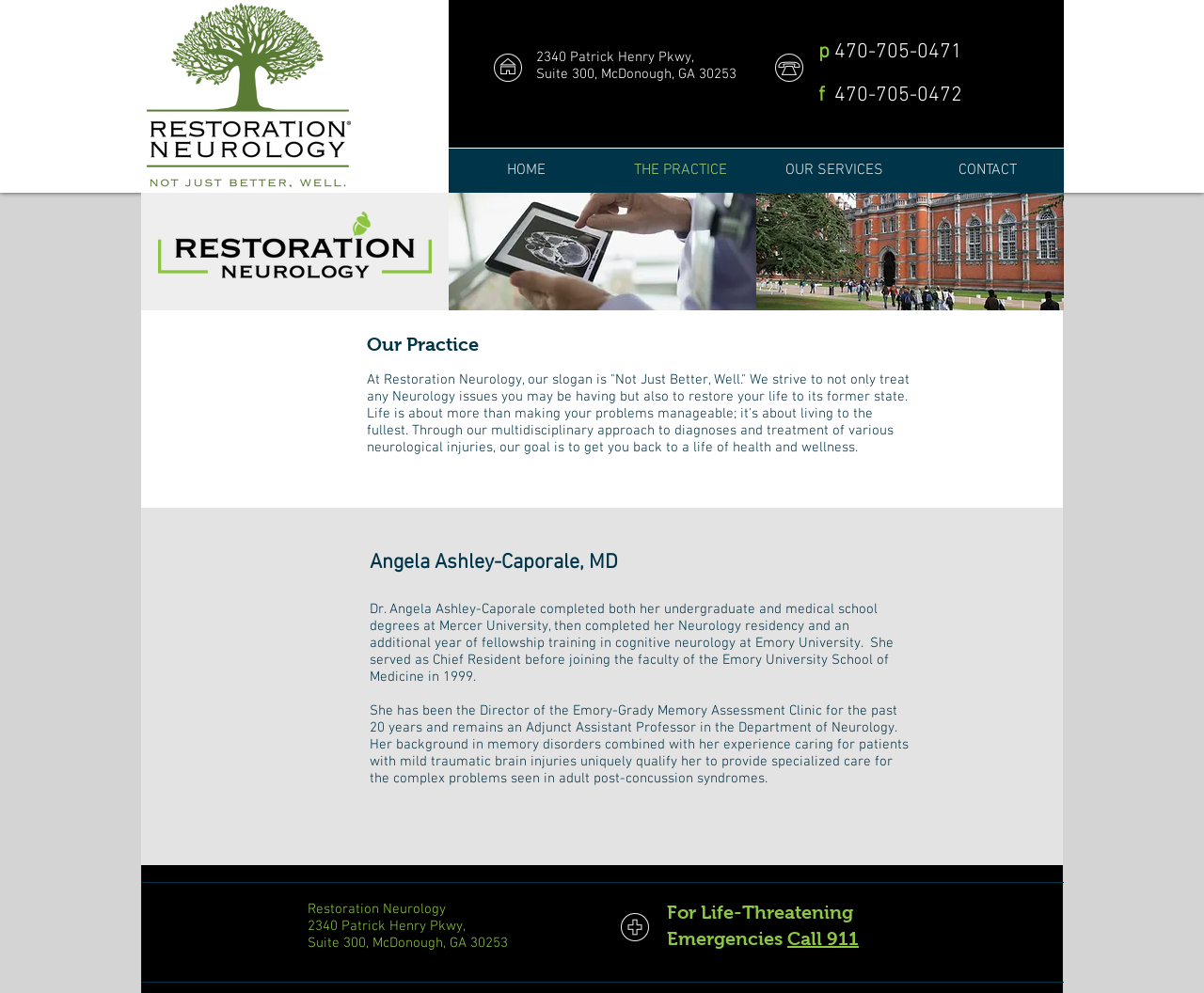Mark the bounding box of the element that matches the following description: "Call 911".

[0.654, 0.935, 0.713, 0.955]